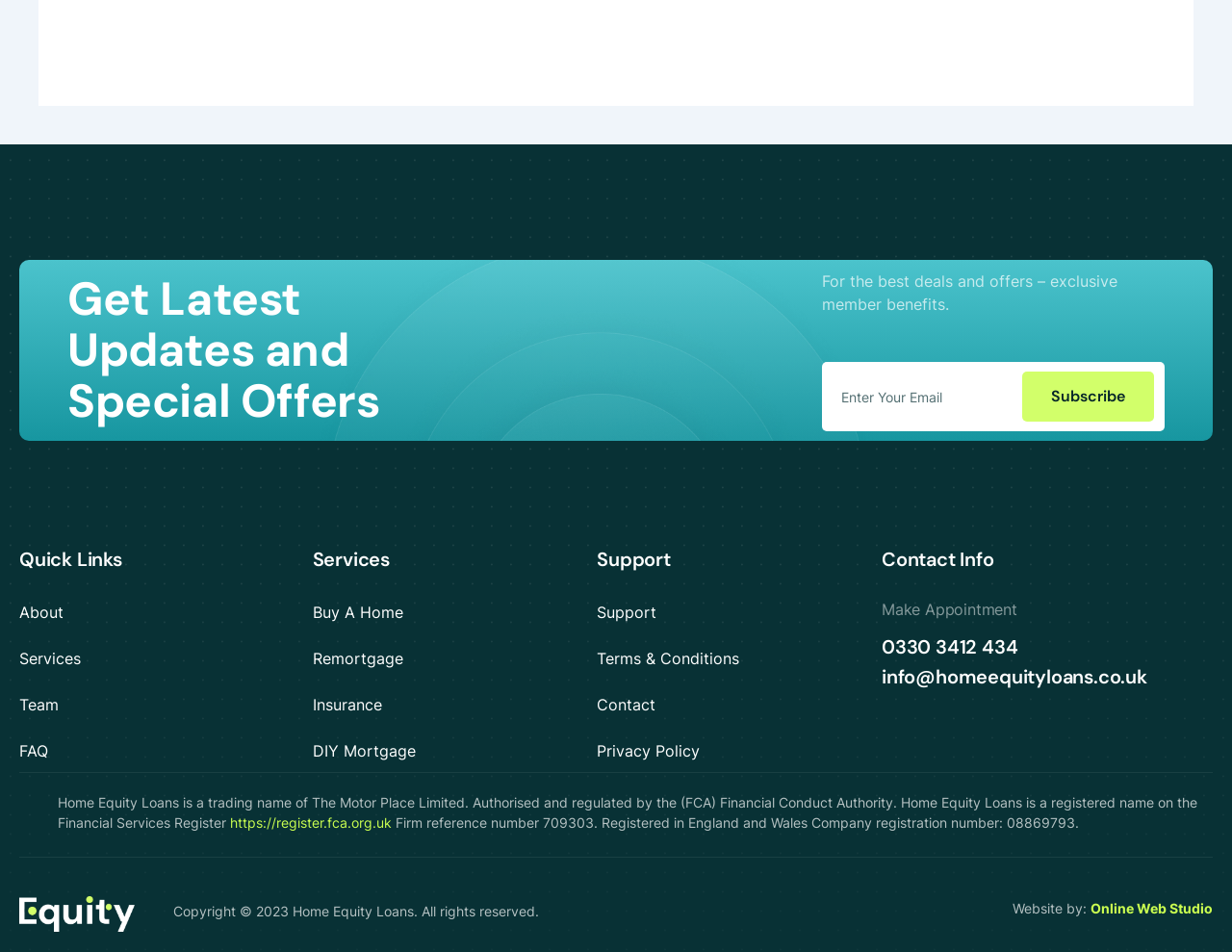How can I contact the company?
Using the picture, provide a one-word or short phrase answer.

Phone or email